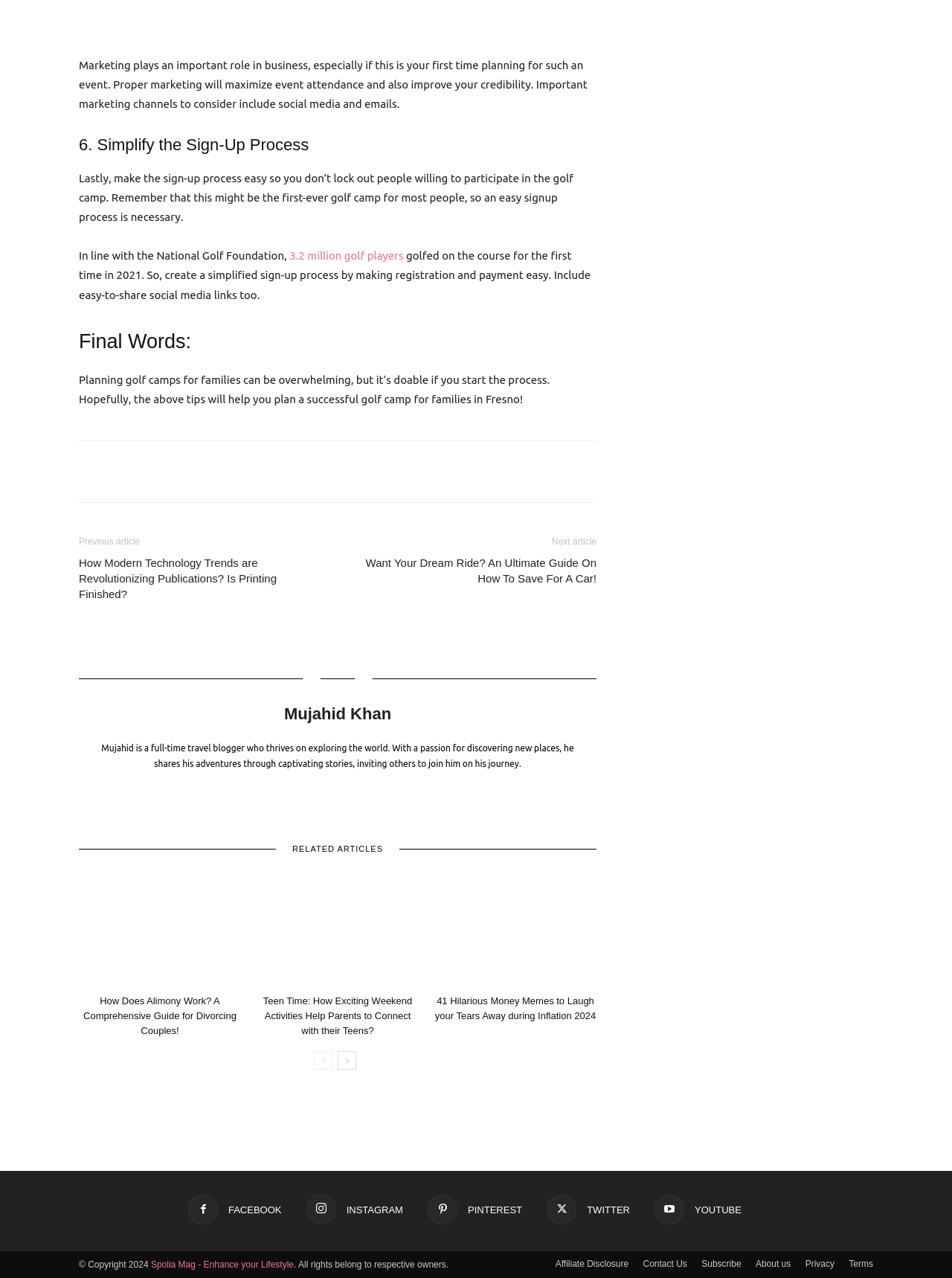Pinpoint the bounding box coordinates of the element you need to click to execute the following instruction: "Sort messages by date". The bounding box should be represented by four float numbers between 0 and 1, in the format [left, top, right, bottom].

None